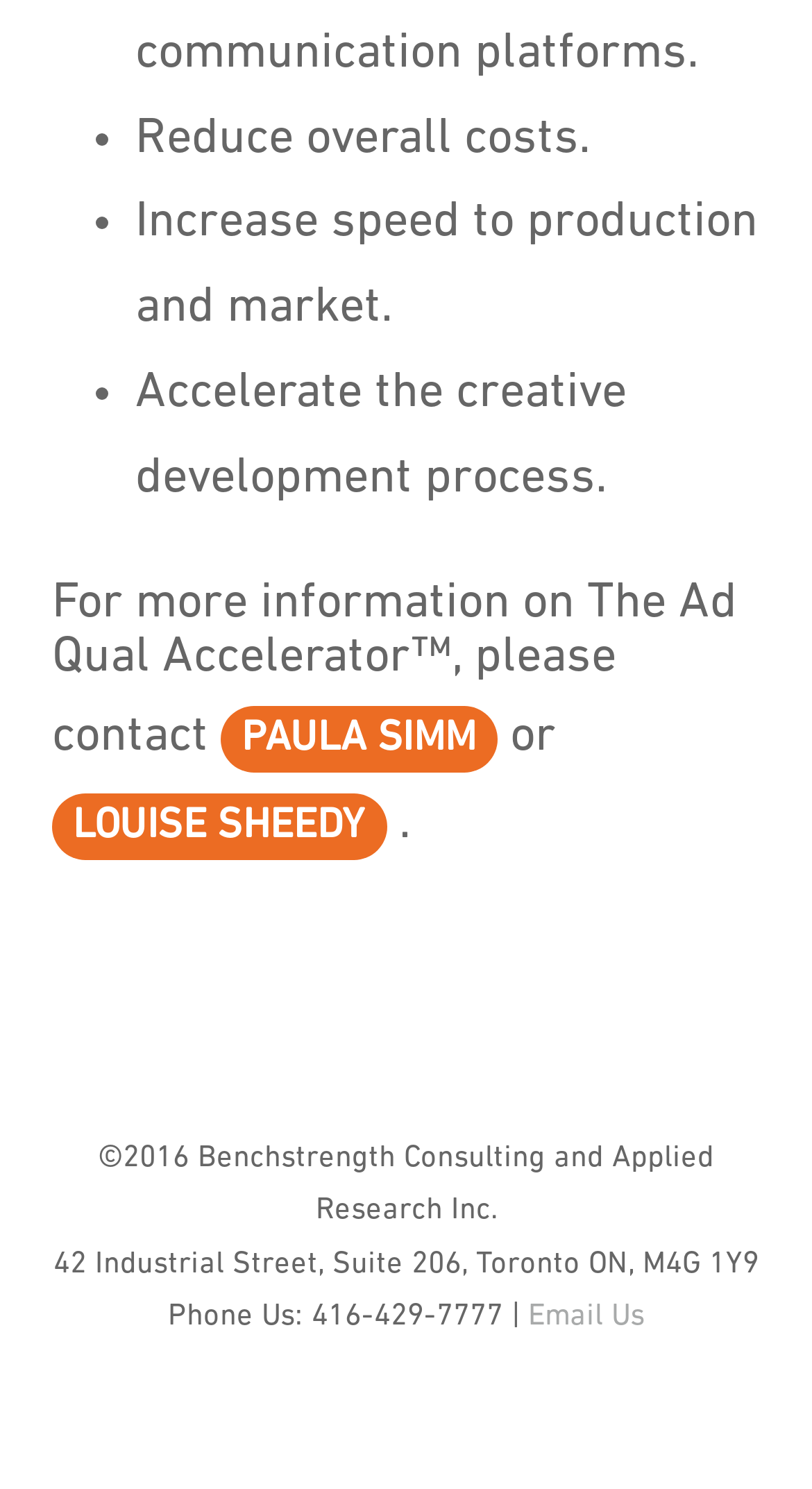What is the copyright year of the webpage?
Look at the image and respond with a one-word or short phrase answer.

2016